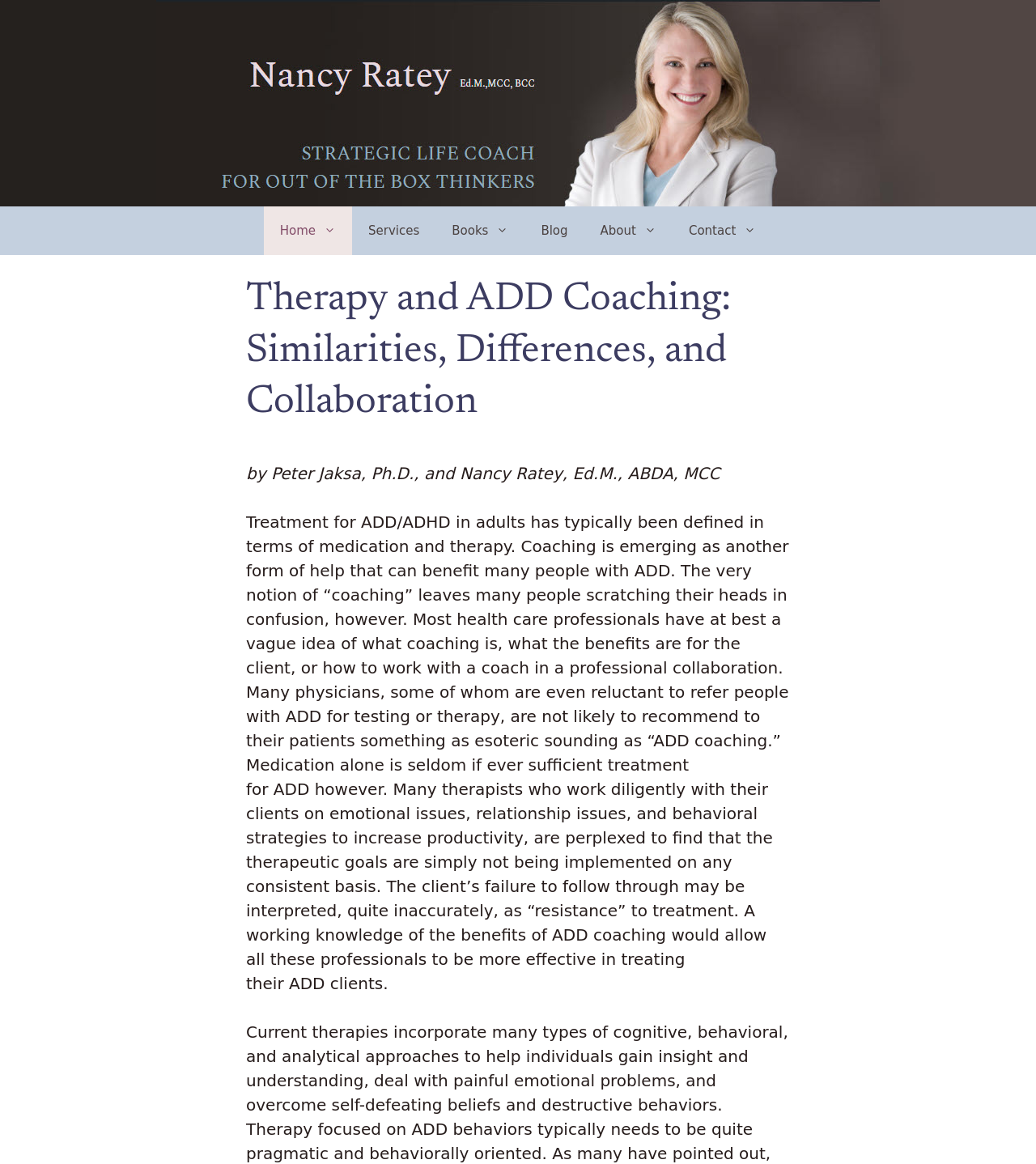Respond to the question below with a single word or phrase:
What is emerging as another form of help for people with ADD?

Coaching